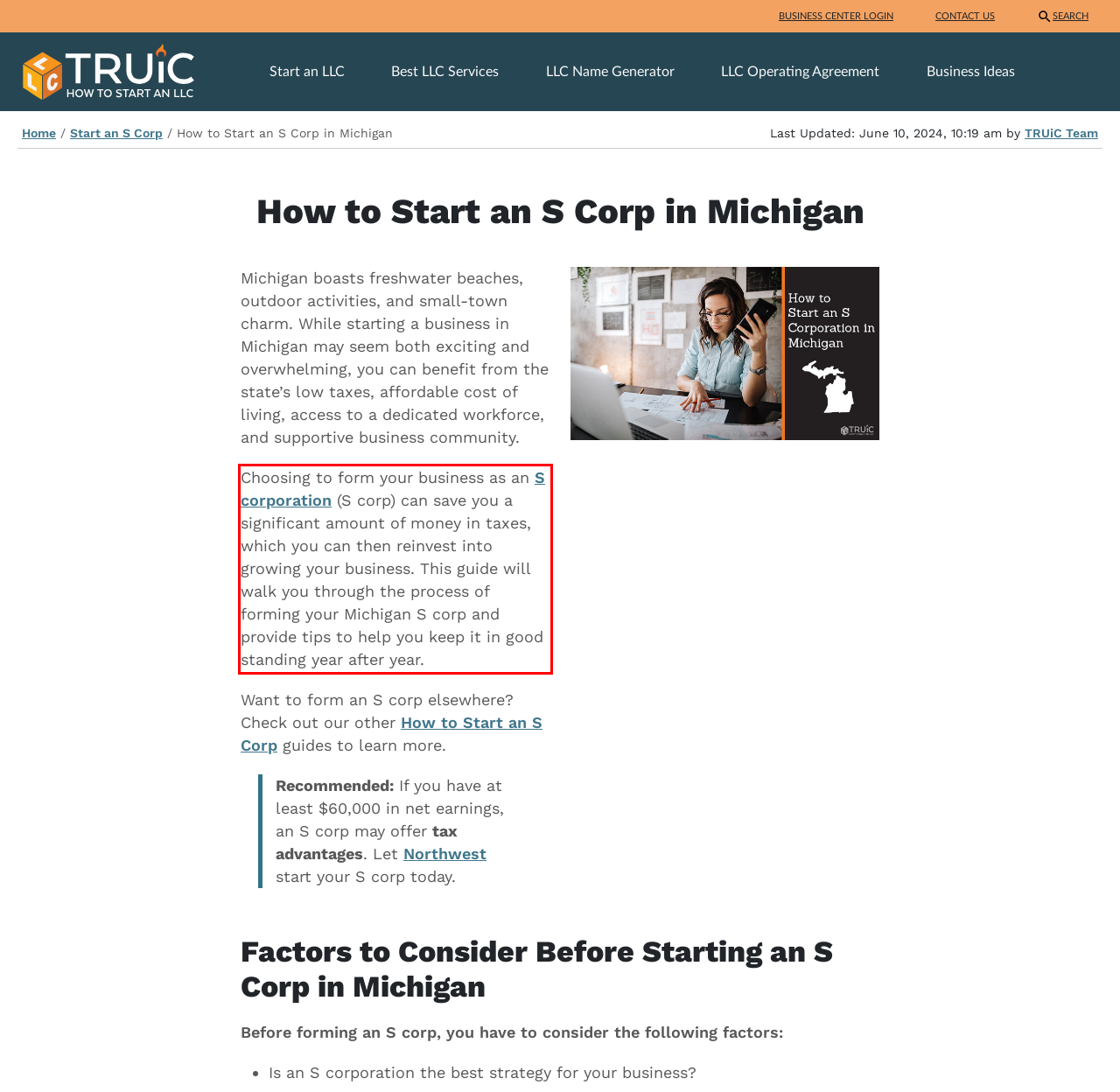You are provided with a screenshot of a webpage that includes a red bounding box. Extract and generate the text content found within the red bounding box.

Choosing to form your business as an S corporation (S corp) can save you a significant amount of money in taxes, which you can then reinvest into growing your business. This guide will walk you through the process of forming your Michigan S corp and provide tips to help you keep it in good standing year after year.